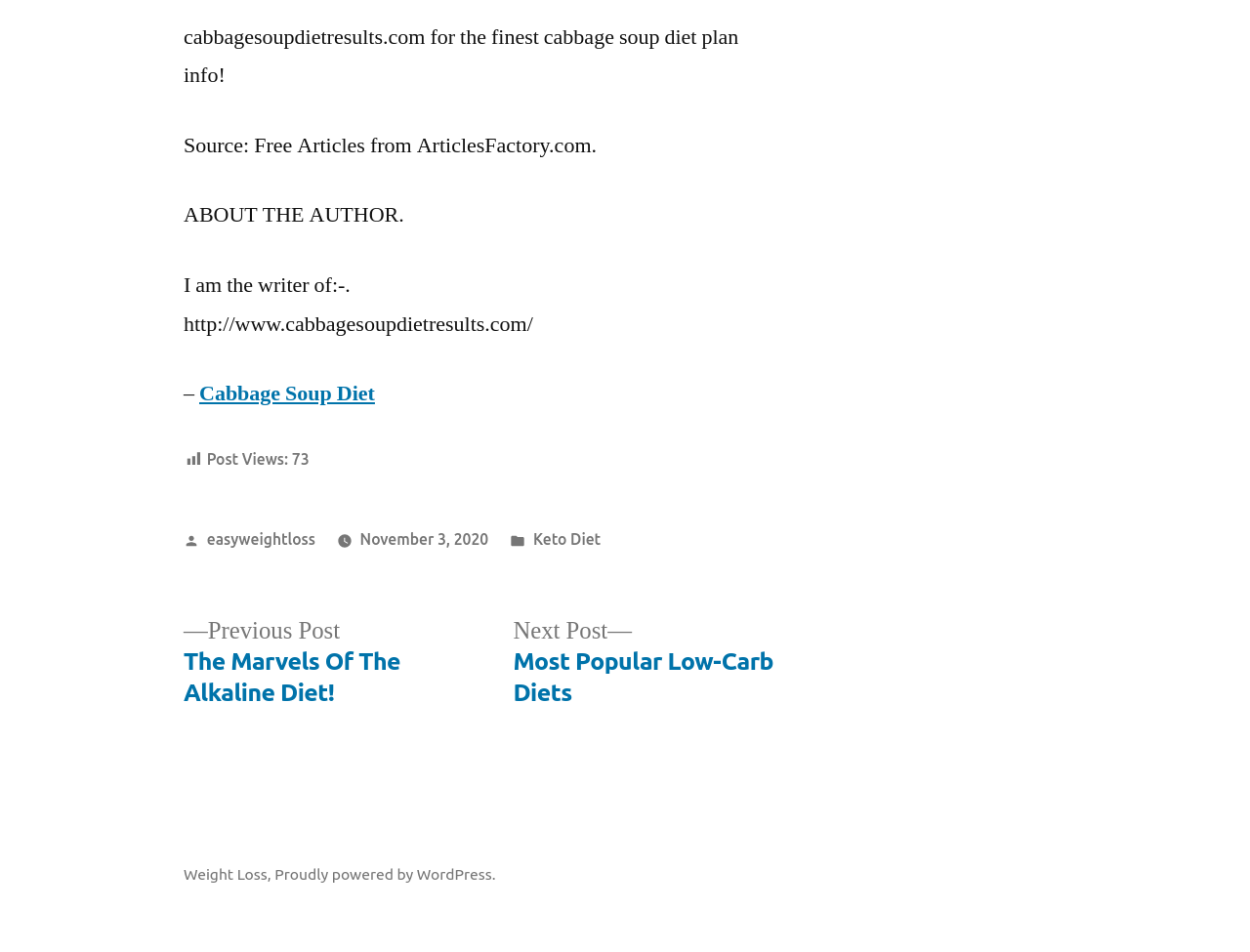How many post views are there?
Answer the question with just one word or phrase using the image.

73